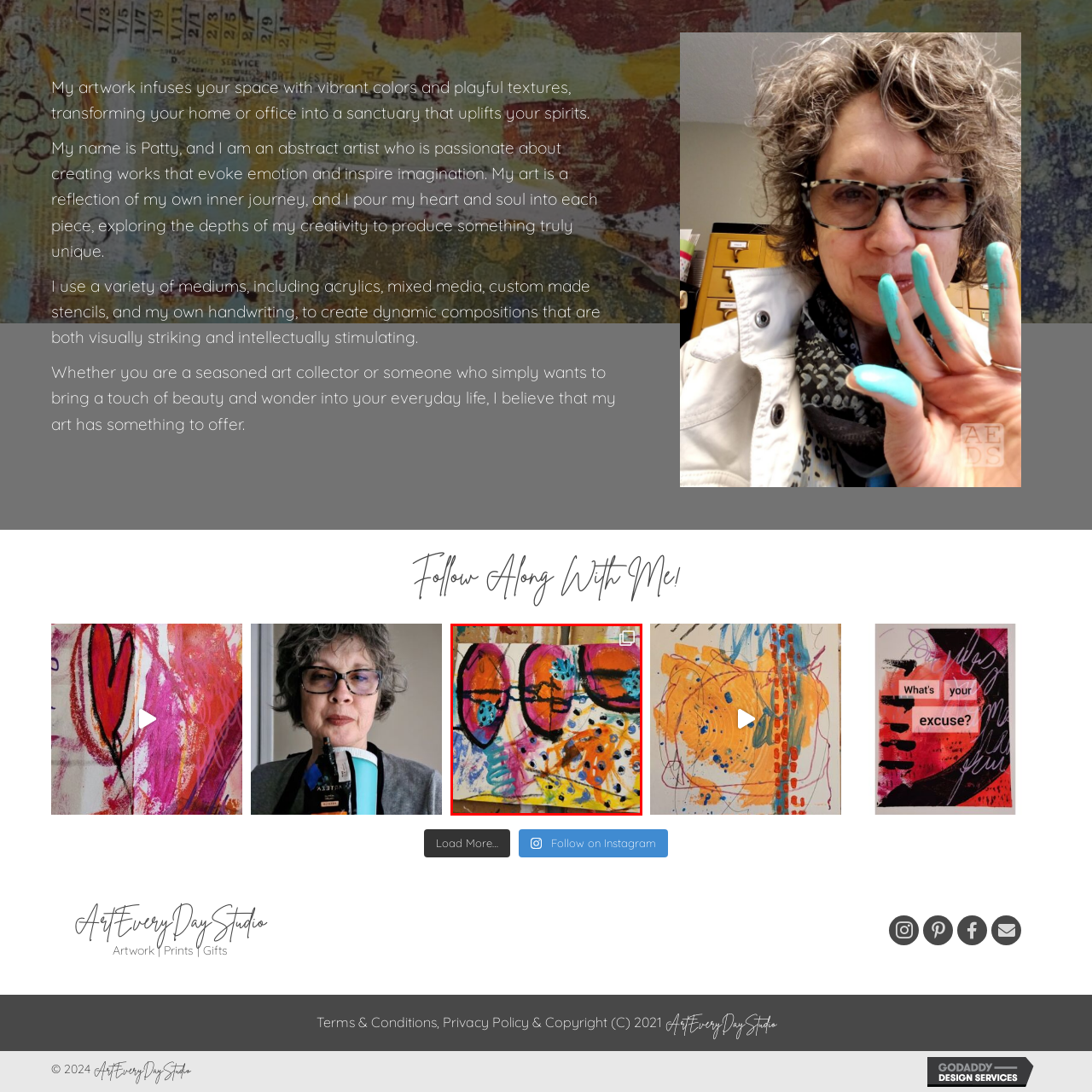Study the image enclosed in red and provide a single-word or short-phrase answer: What adds depth and complexity to the canvas?

Mixed media